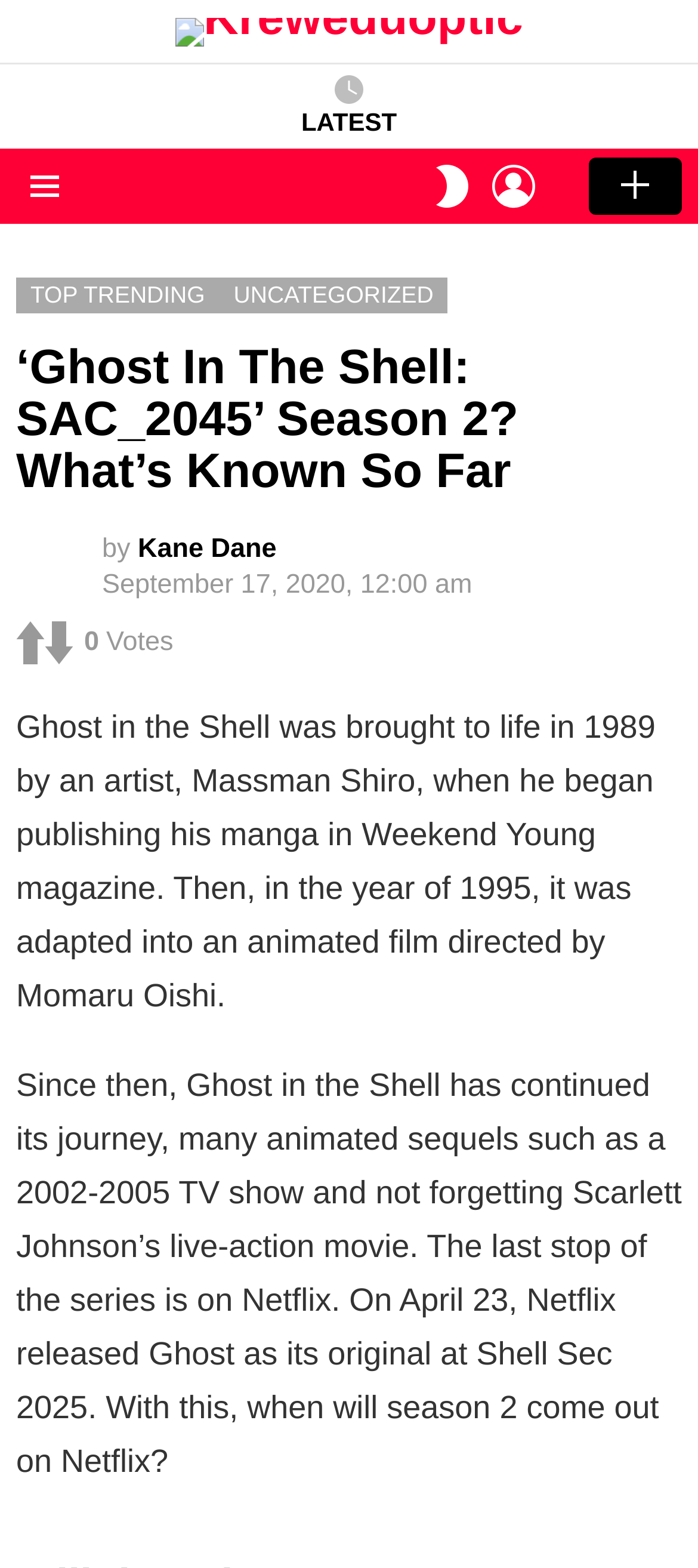Identify and provide the text content of the webpage's primary headline.

‘Ghost In The Shell: SAC_2045’ Season 2? What’s Known So Far